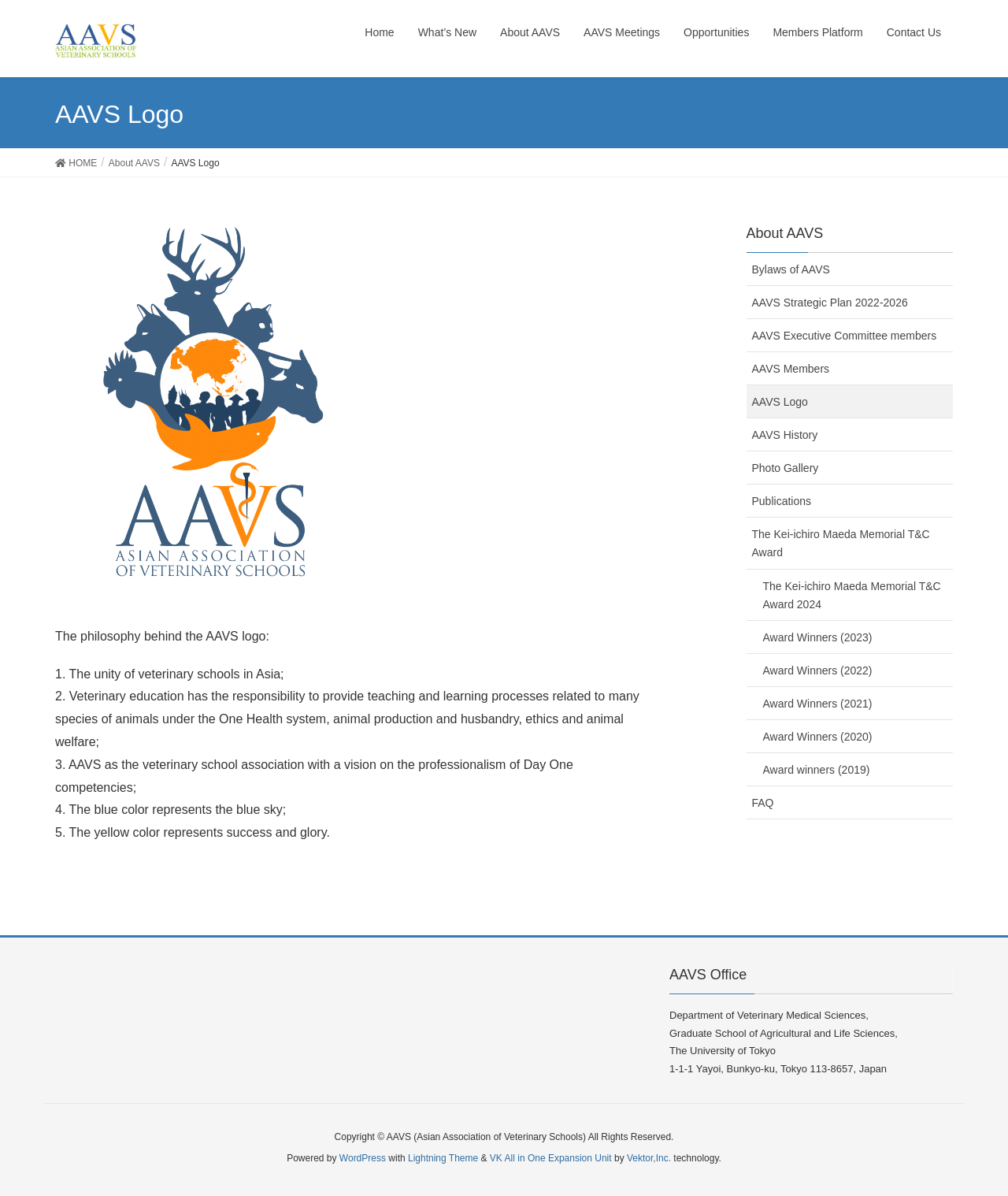Identify the coordinates of the bounding box for the element that must be clicked to accomplish the instruction: "Go to the top of the page".

[0.949, 0.793, 0.98, 0.818]